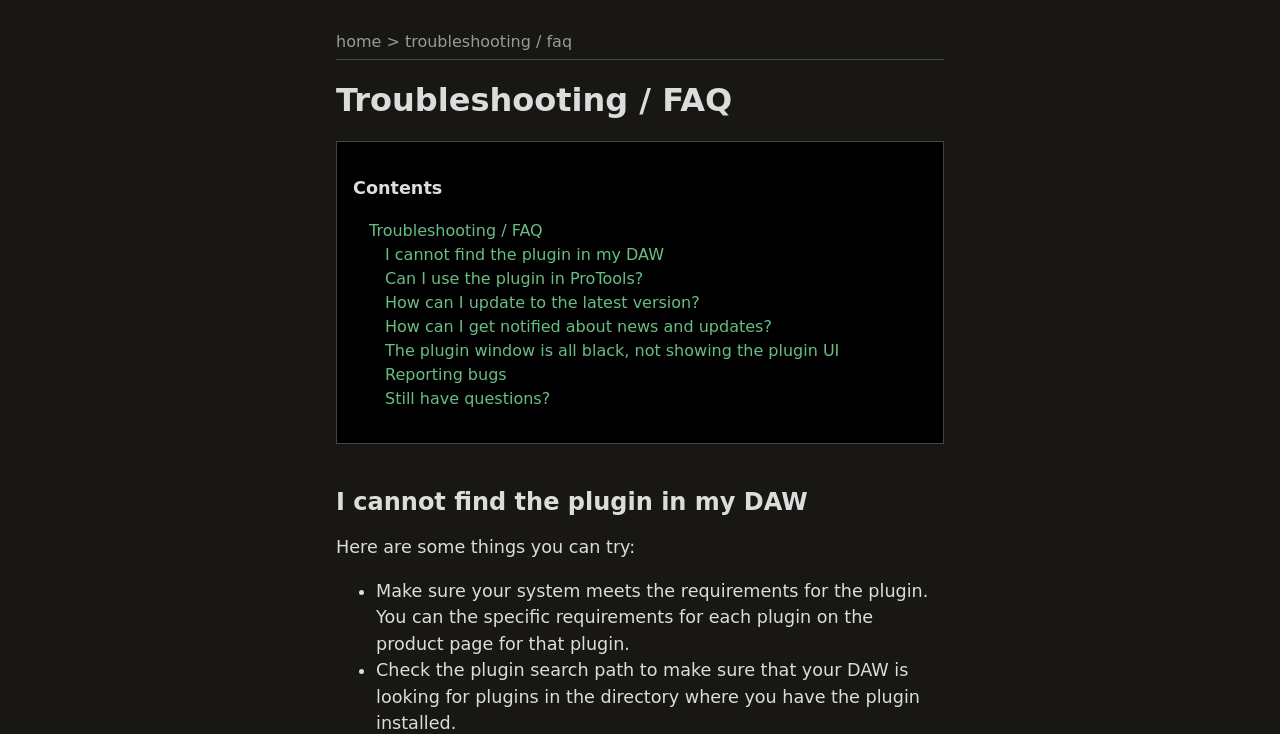Using a single word or phrase, answer the following question: 
How many list markers are there in the 'I cannot find the plugin in my DAW' section?

2